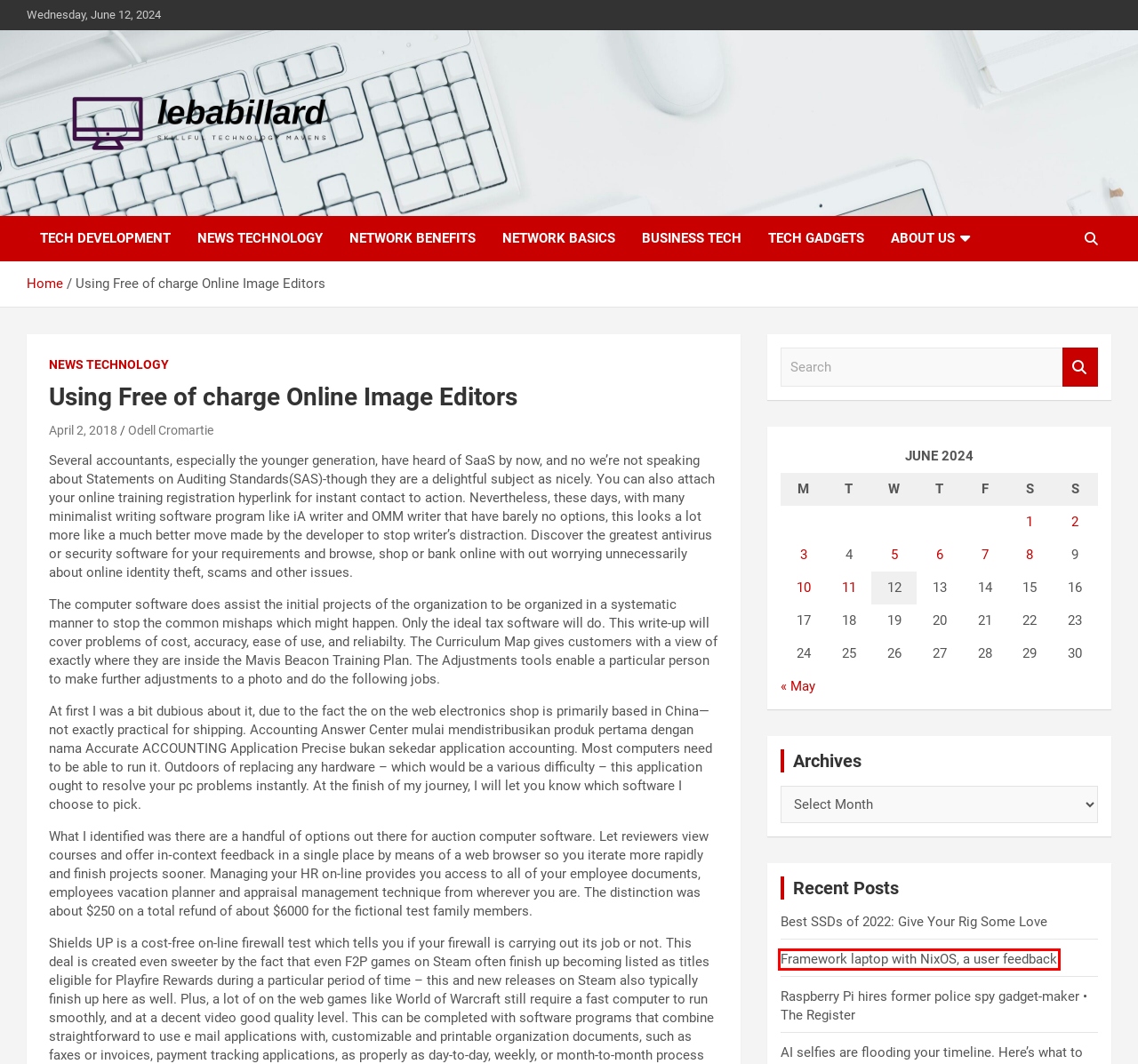You are looking at a webpage screenshot with a red bounding box around an element. Pick the description that best matches the new webpage after interacting with the element in the red bounding box. The possible descriptions are:
A. News Technology – Lebabillard
B. Lebabillard – Skillful technology mavens
C. Business Tech – Lebabillard
D. Tech Development – Lebabillard
E. Tech Gadgets – Lebabillard
F. Network Basics – Lebabillard
G. Network Benefits – Lebabillard
H. Framework laptop with NixOS, a user feedback – Lebabillard

H